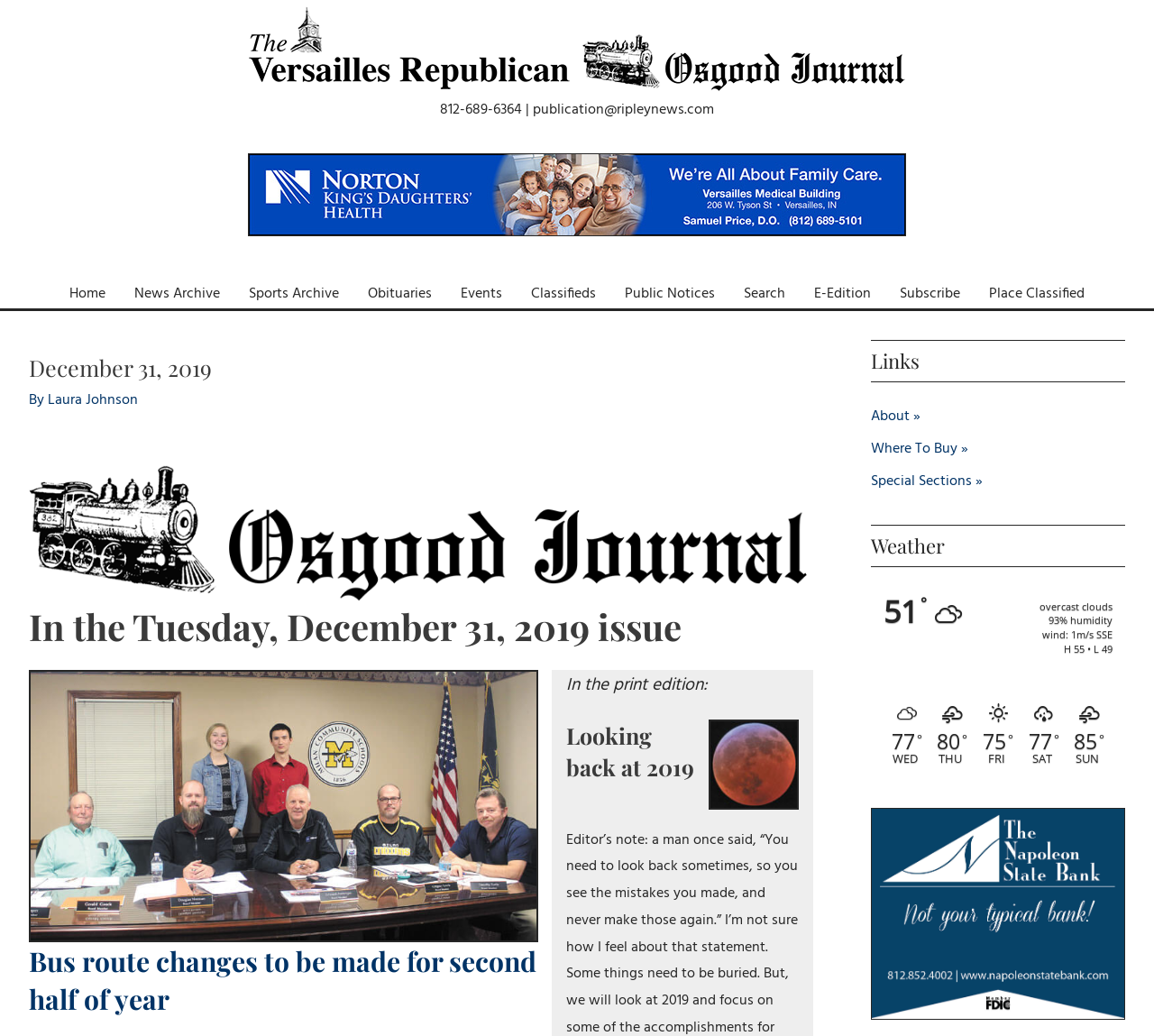What is the title of the first news article?
Based on the screenshot, give a detailed explanation to answer the question.

I found the title of the first news article by looking at the heading element that contains the text 'Bus route changes to be made for second half of year', which is located below the navigation menu.